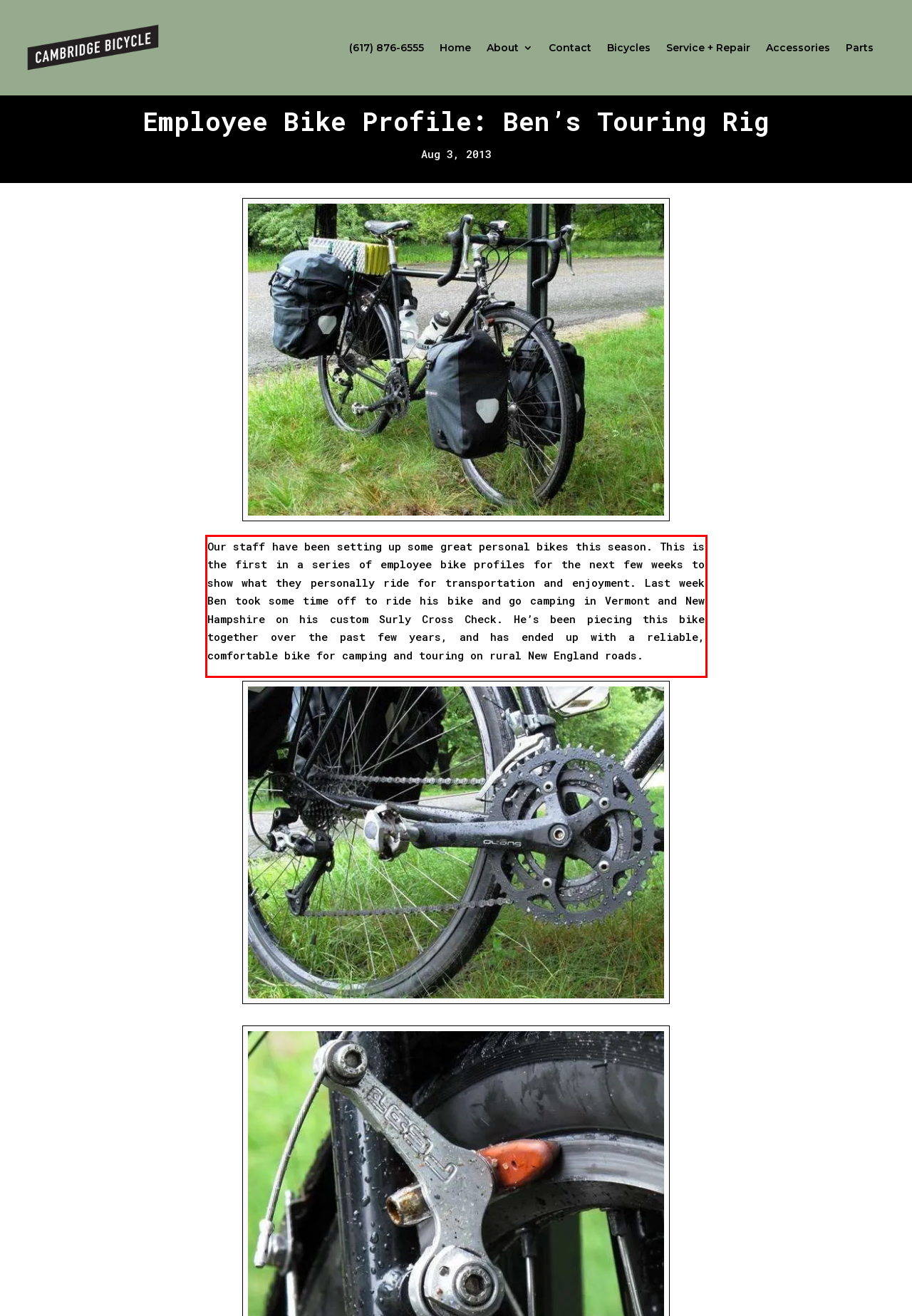Review the webpage screenshot provided, and perform OCR to extract the text from the red bounding box.

Our staff have been setting up some great personal bikes this season. This is the first in a series of employee bike profiles for the next few weeks to show what they personally ride for transportation and enjoyment. Last week Ben took some time off to ride his bike and go camping in Vermont and New Hampshire on his custom Surly Cross Check. He’s been piecing this bike together over the past few years, and has ended up with a reliable, comfortable bike for camping and touring on rural New England roads.